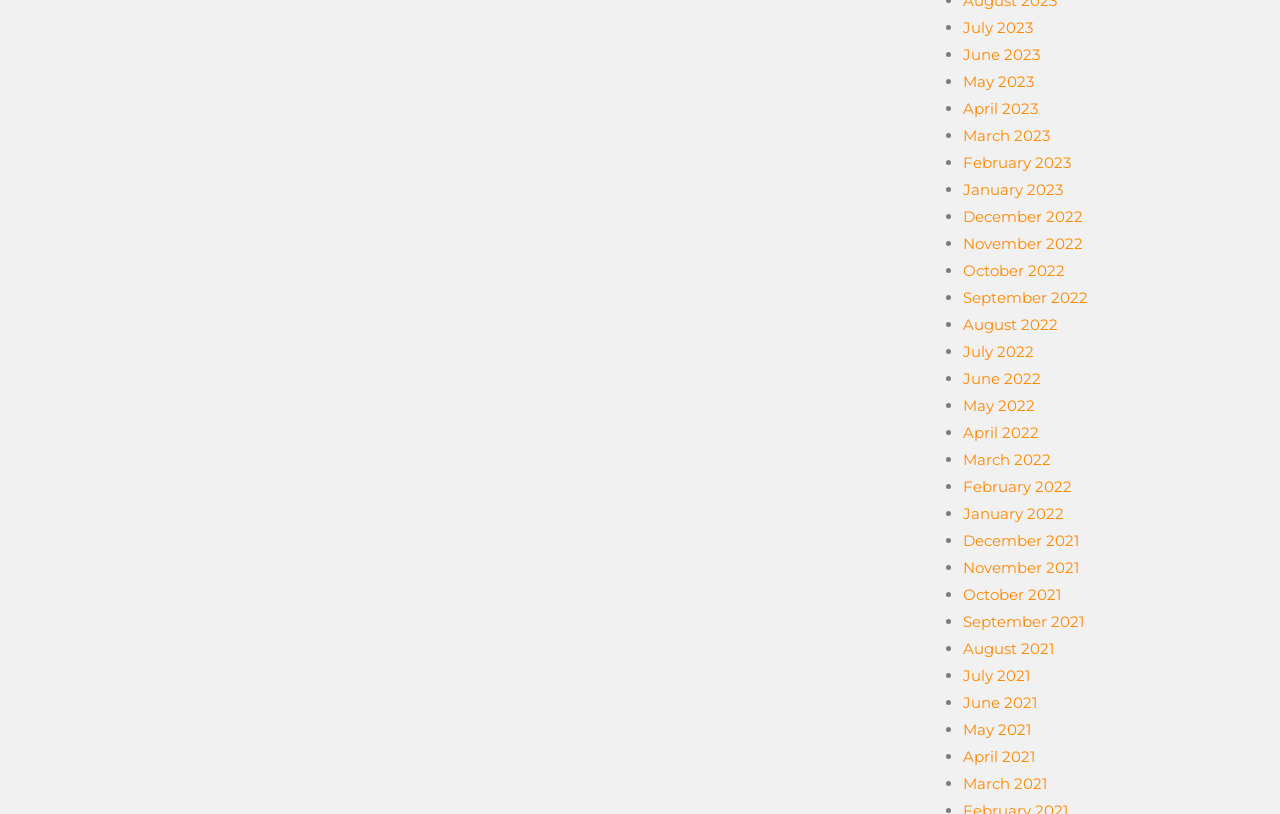Locate the bounding box coordinates of the item that should be clicked to fulfill the instruction: "View December 2021".

[0.752, 0.653, 0.843, 0.676]